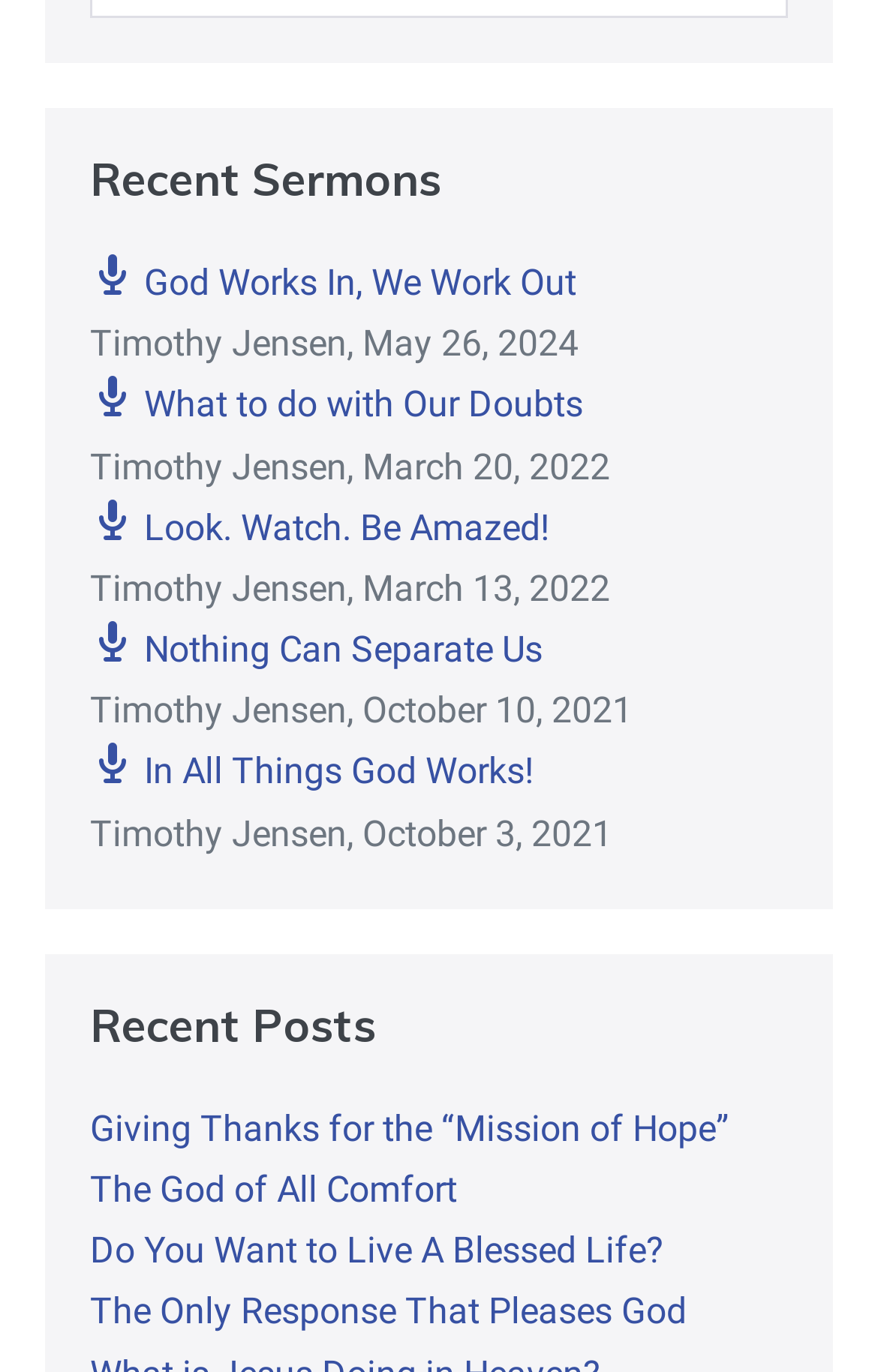Find and specify the bounding box coordinates that correspond to the clickable region for the instruction: "view sermon 'God Works In, We Work Out'".

[0.103, 0.19, 0.656, 0.221]